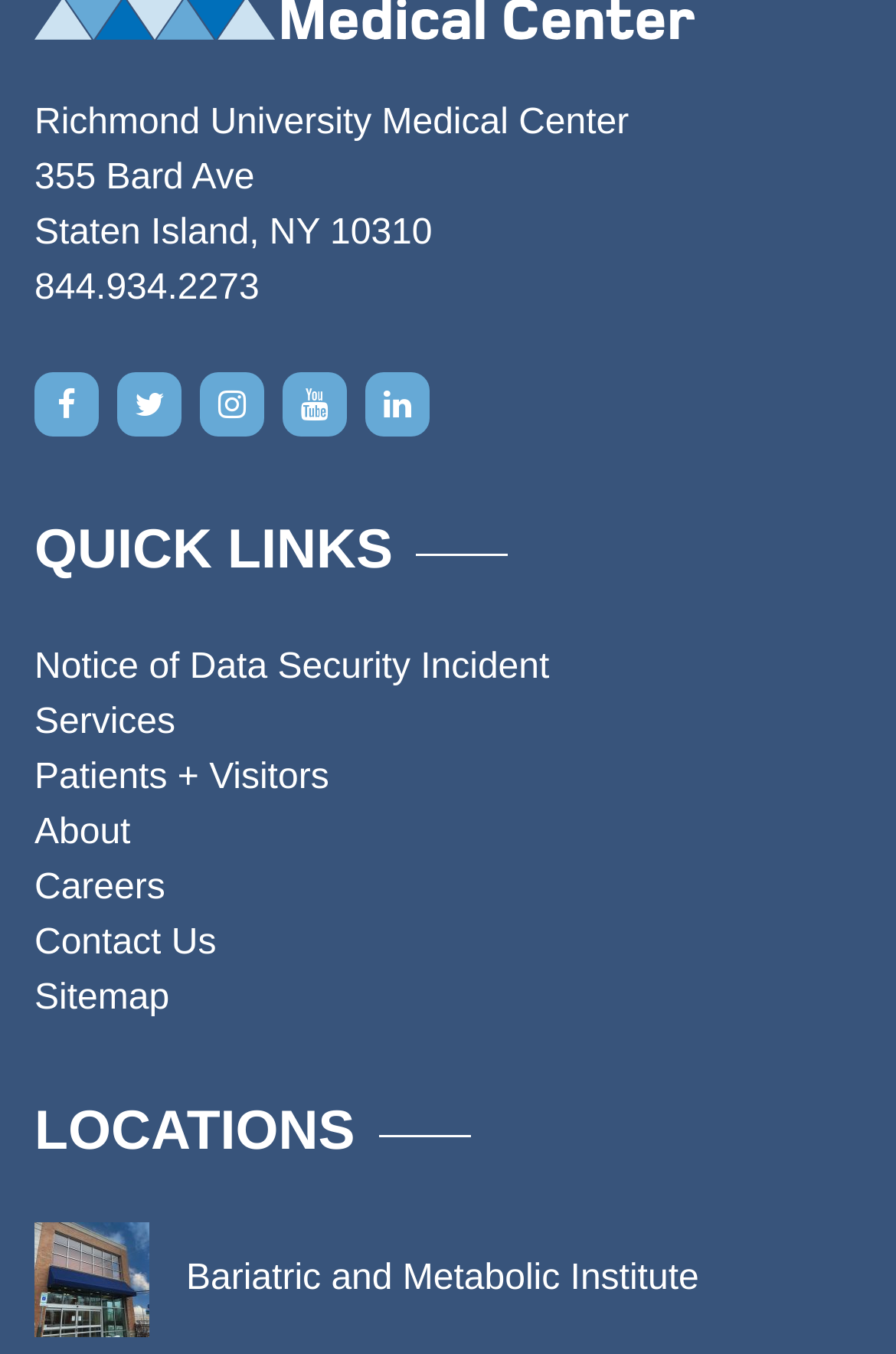Provide a short answer using a single word or phrase for the following question: 
How many social media profiles are linked?

4